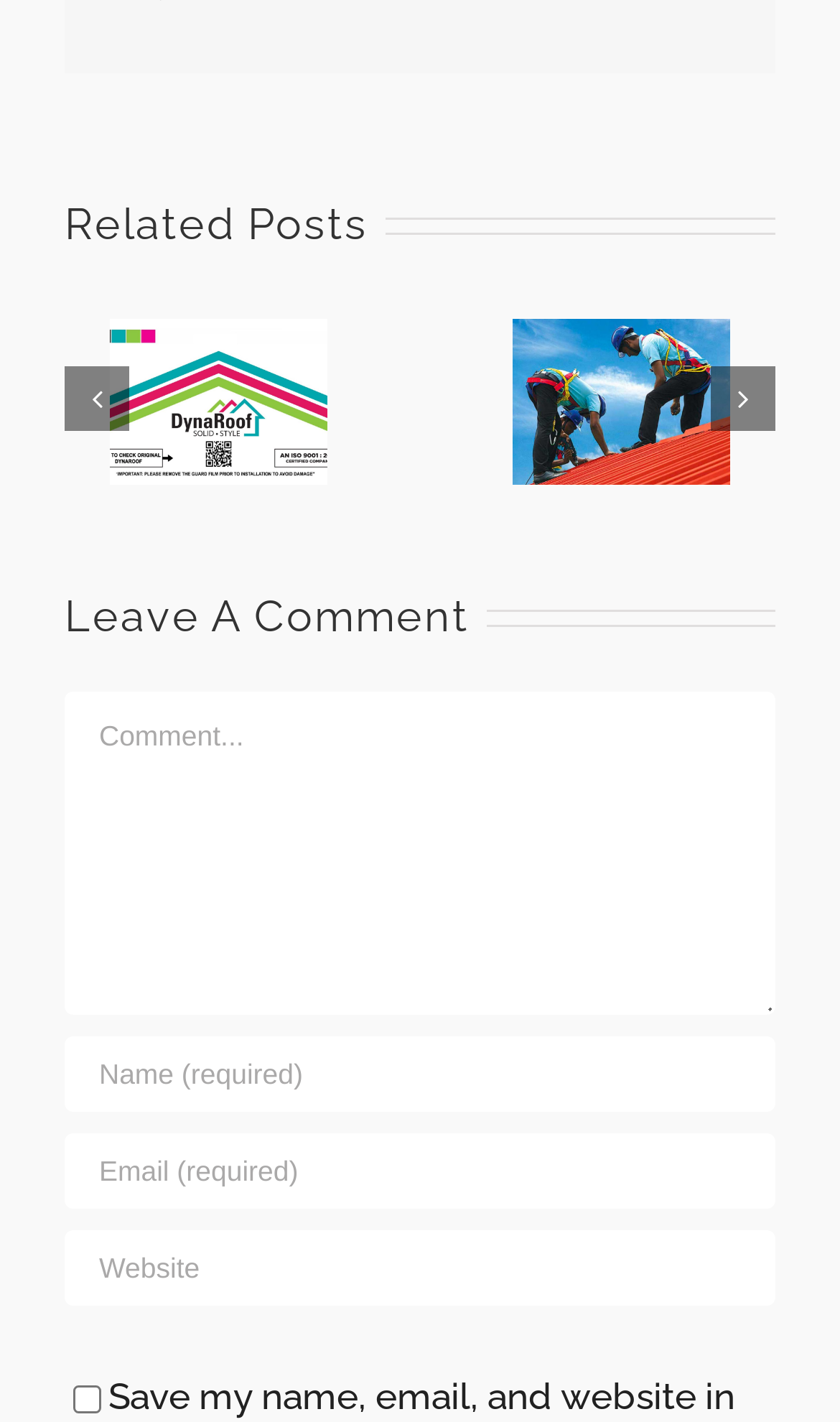Provide a brief response in the form of a single word or phrase:
How many textboxes are there in the comment section?

4